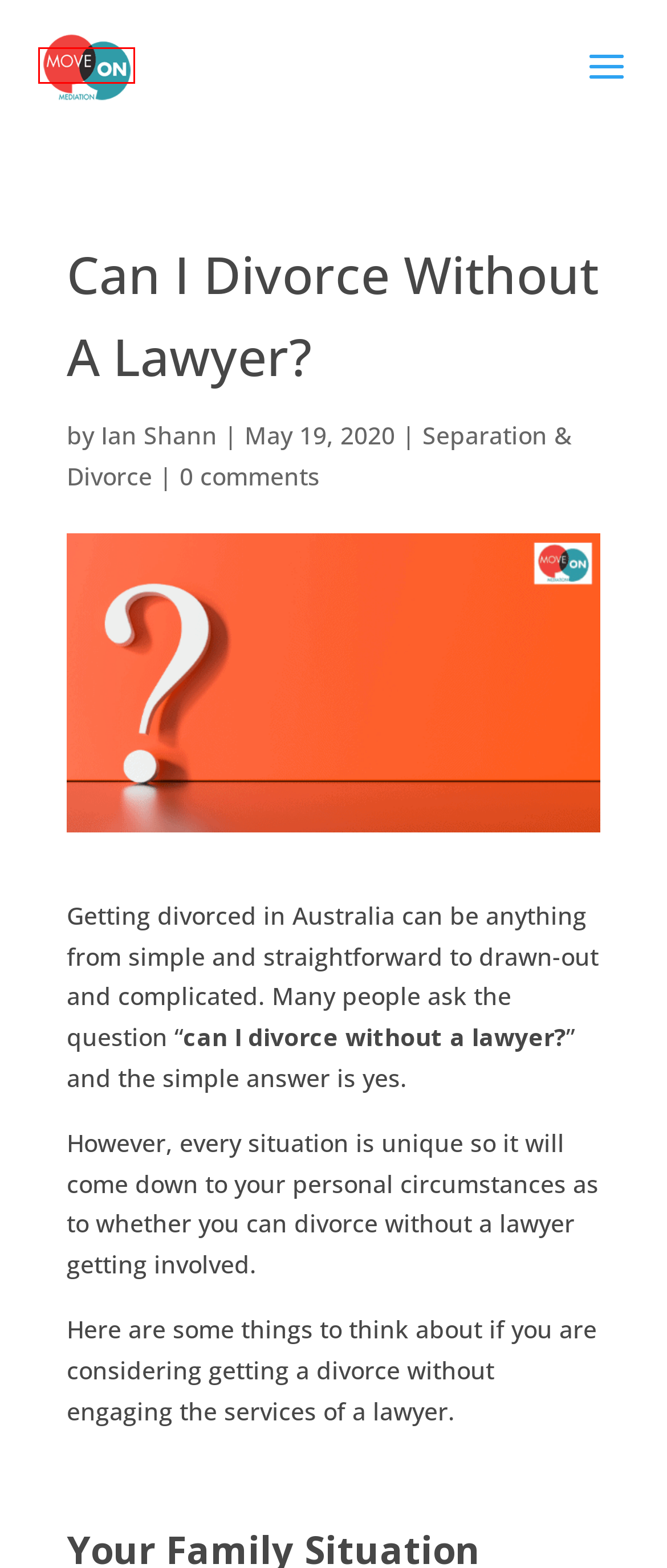Consider the screenshot of a webpage with a red bounding box around an element. Select the webpage description that best corresponds to the new page after clicking the element inside the red bounding box. Here are the candidates:
A. Mediation for Property Settlement: Key Things You Need To Know
B. Active Listening In Family Mediation: How It Can Help You
C. Book Your Family Mediation In Perth | Contact Move On Mediation
D. Mediation Archives - Move On Mediation
E. Separation & Divorce Archives - Move On Mediation
F. Children Archives - Move On Mediation
G. Relationships Archives - Move On Mediation
H. Affordable Family Mediation | We Help Your Family Move On

H